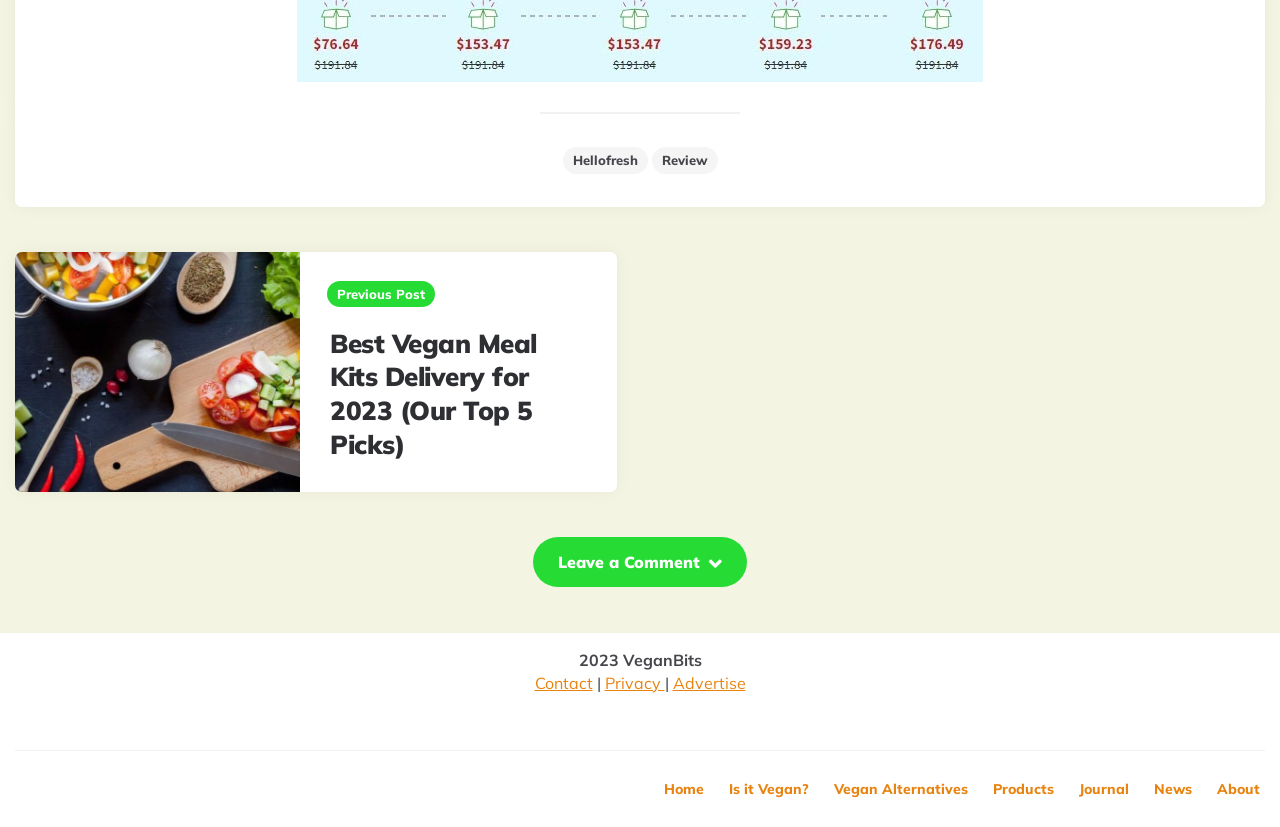What are the main categories of the website?
Refer to the image and provide a concise answer in one word or phrase.

Home, Is it Vegan?, Vegan Alternatives, etc.